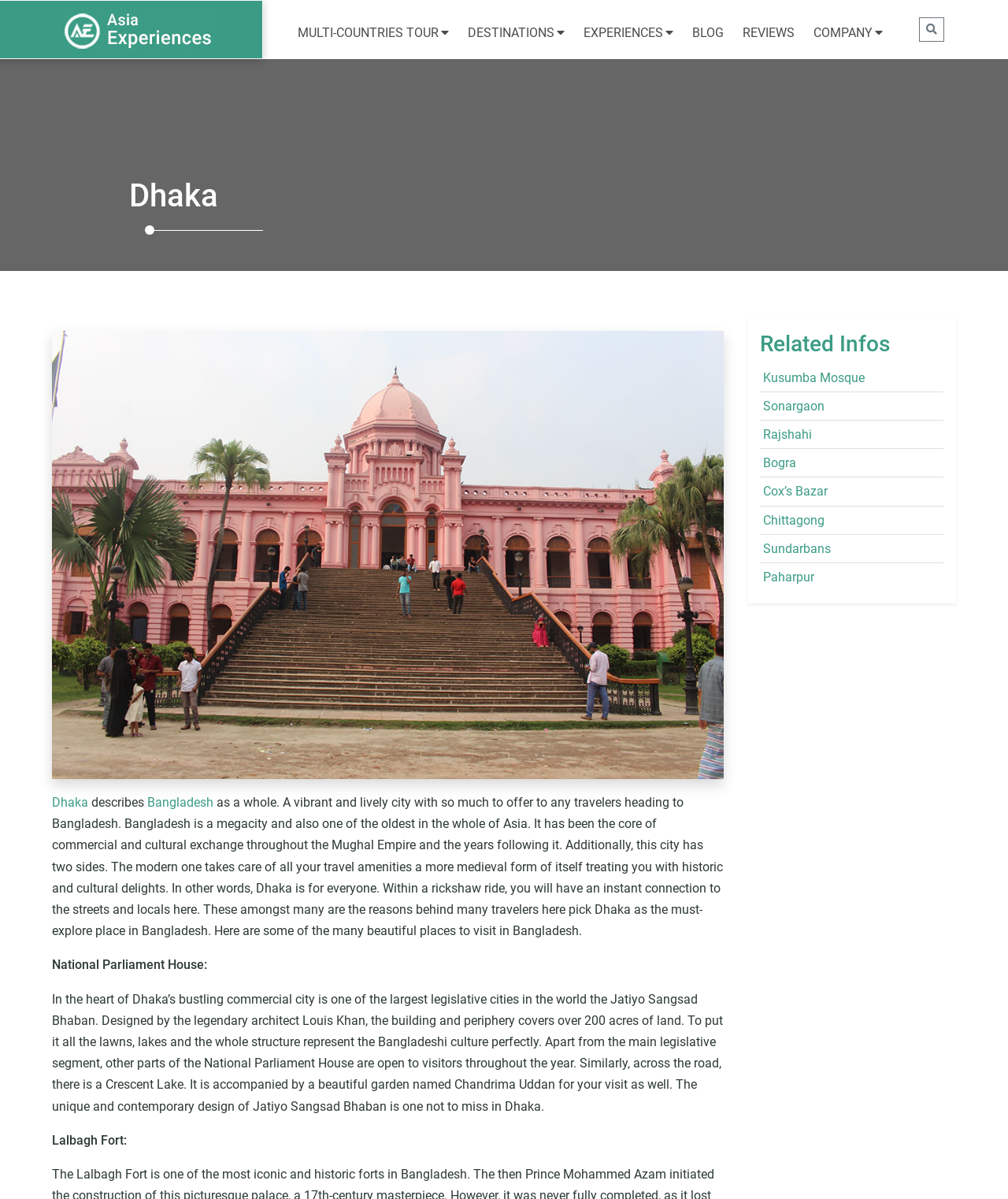Could you highlight the region that needs to be clicked to execute the instruction: "visit National Parliament House"?

[0.052, 0.799, 0.206, 0.811]